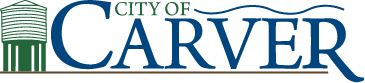What does the stylized water tower represent? Examine the screenshot and reply using just one word or a brief phrase.

City's identity